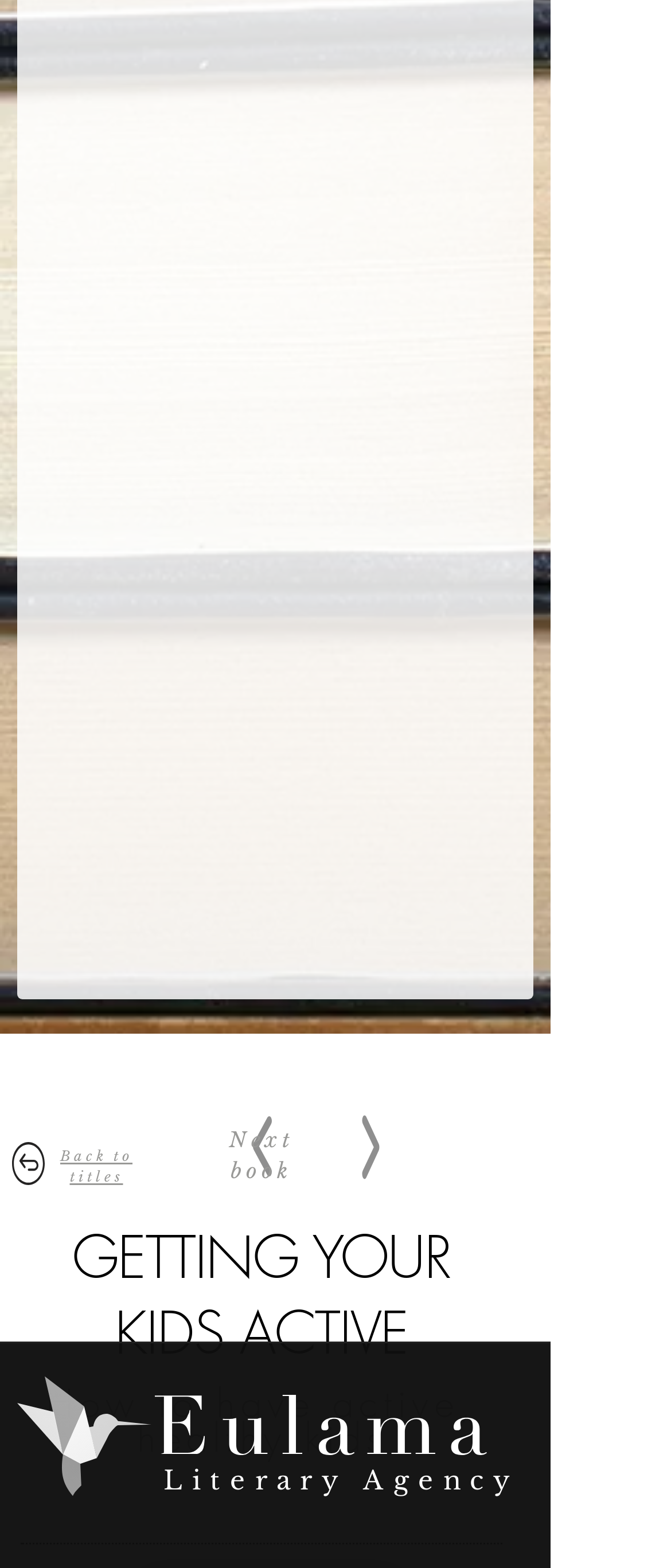Determine the bounding box of the UI element mentioned here: "info@eulama.com". The coordinates must be in the format [left, top, right, bottom] with values ranging from 0 to 1.

[0.244, 0.958, 0.527, 0.974]